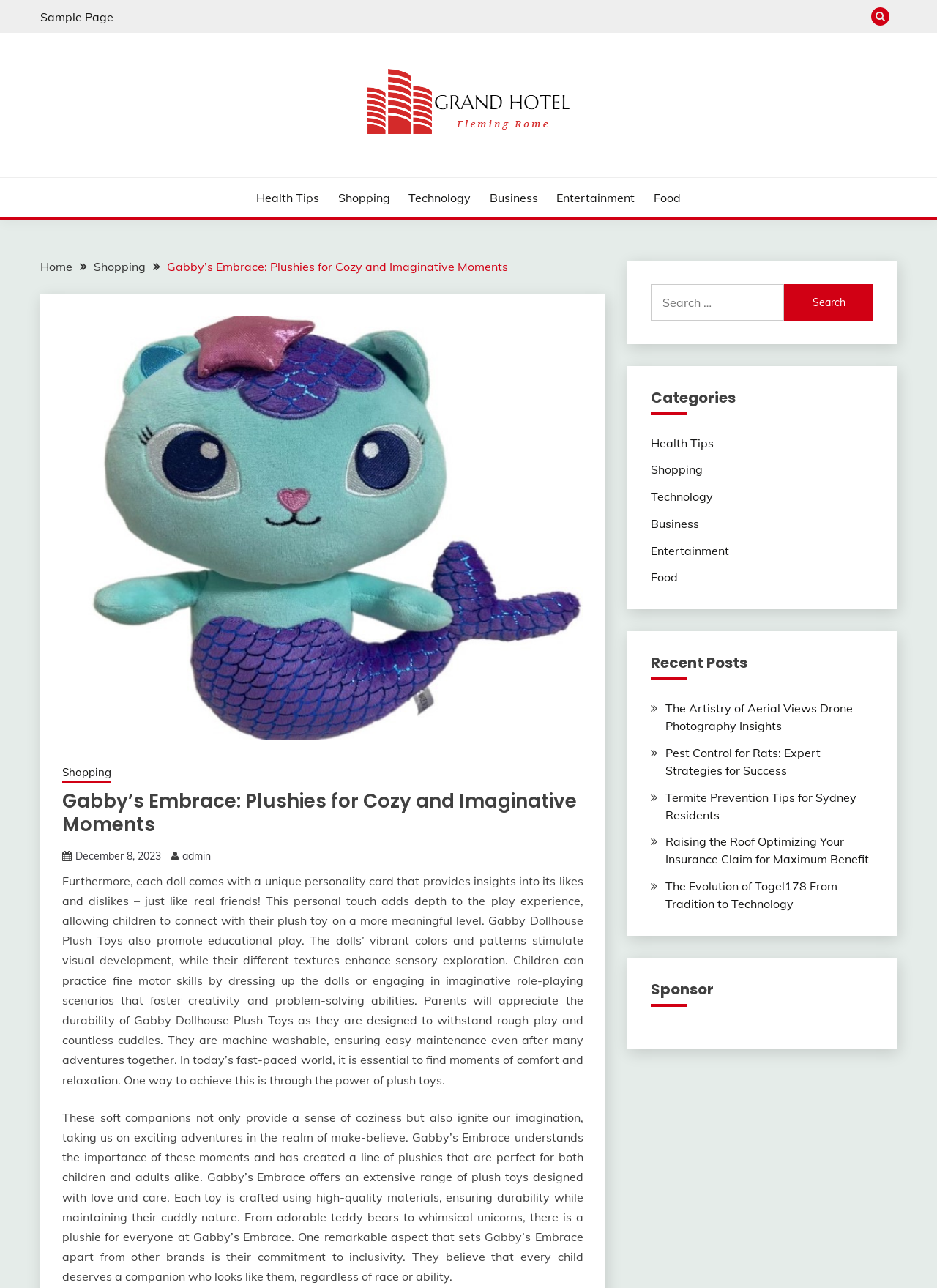Return the bounding box coordinates of the UI element that corresponds to this description: "December 8, 2023December 12, 2023". The coordinates must be given as four float numbers in the range of 0 and 1, [left, top, right, bottom].

[0.08, 0.659, 0.172, 0.67]